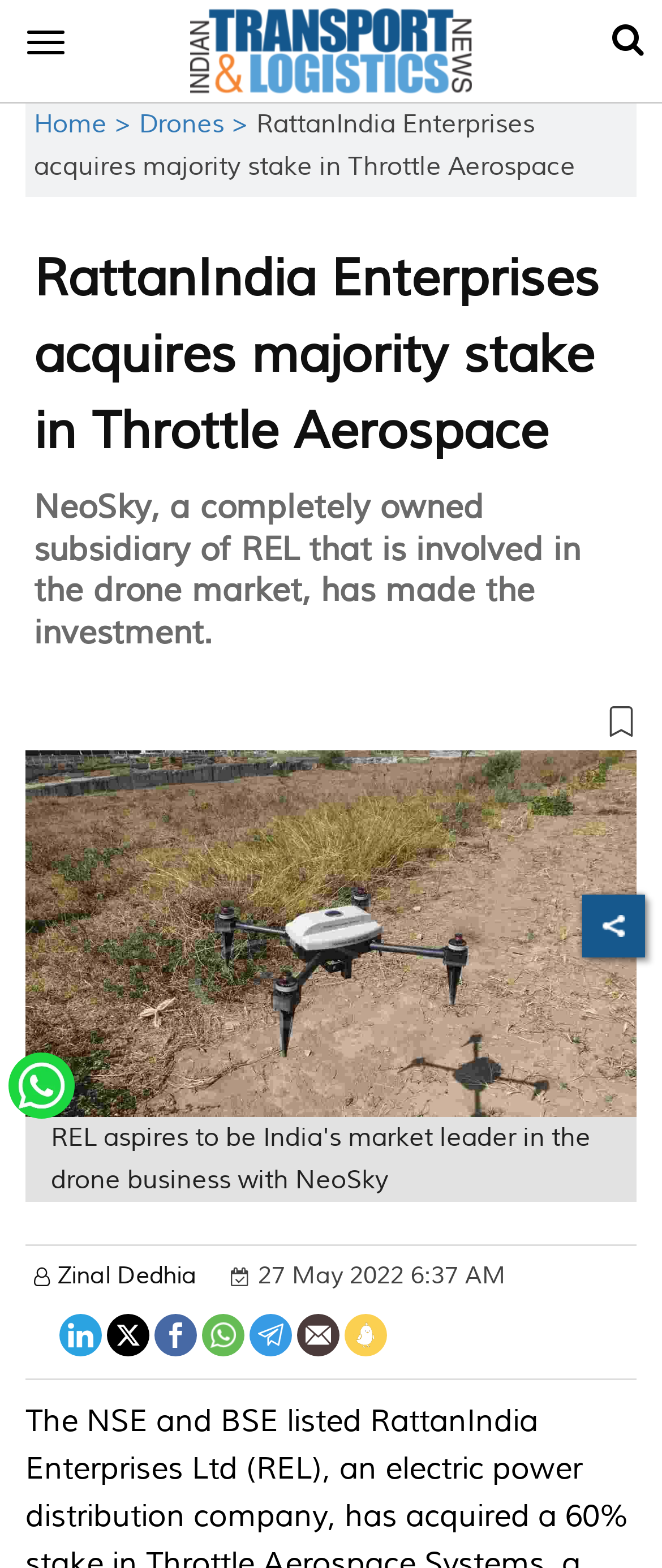What is the name of the company acquiring a majority stake?
Please use the image to deliver a detailed and complete answer.

The answer can be found in the StaticText element with the text 'RattanIndia Enterprises acquires majority stake in Throttle Aerospace'. This text is located at the top of the webpage, indicating that it is a main heading or title.